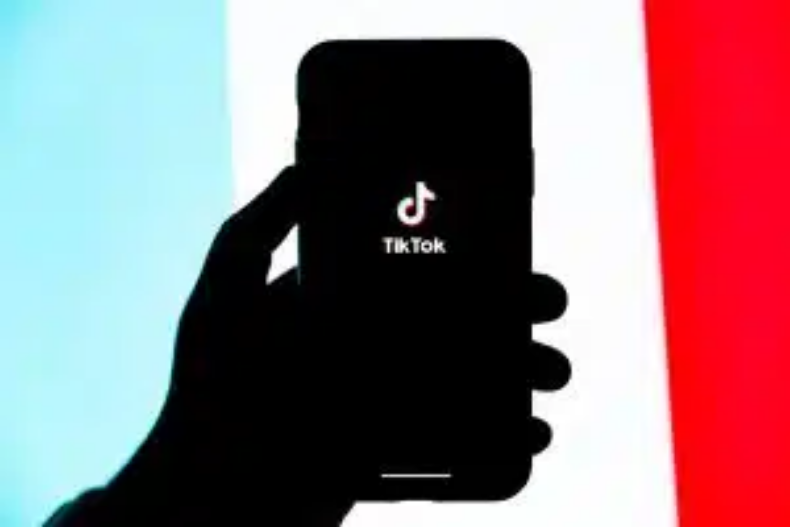What are the two contrasting colors in the backdrop?
Answer with a single word or phrase by referring to the visual content.

Soft blue and vibrant red